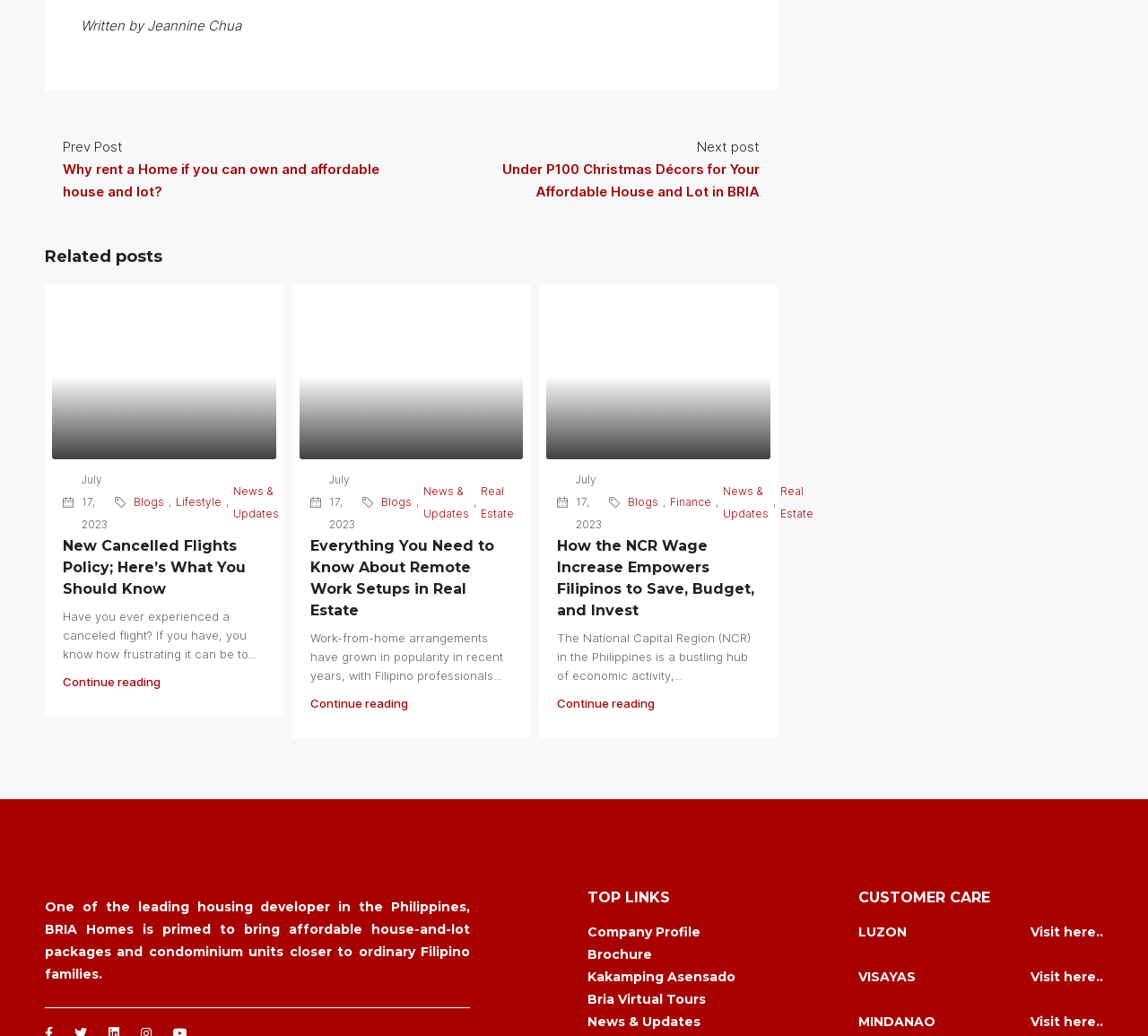Using the information in the image, give a detailed answer to the following question: What is the purpose of BRIA Homes?

According to the StaticText element at the bottom of the webpage, BRIA Homes is a leading housing developer in the Philippines that aims to bring affordable house-and-lot packages and condominium units closer to ordinary Filipino families.